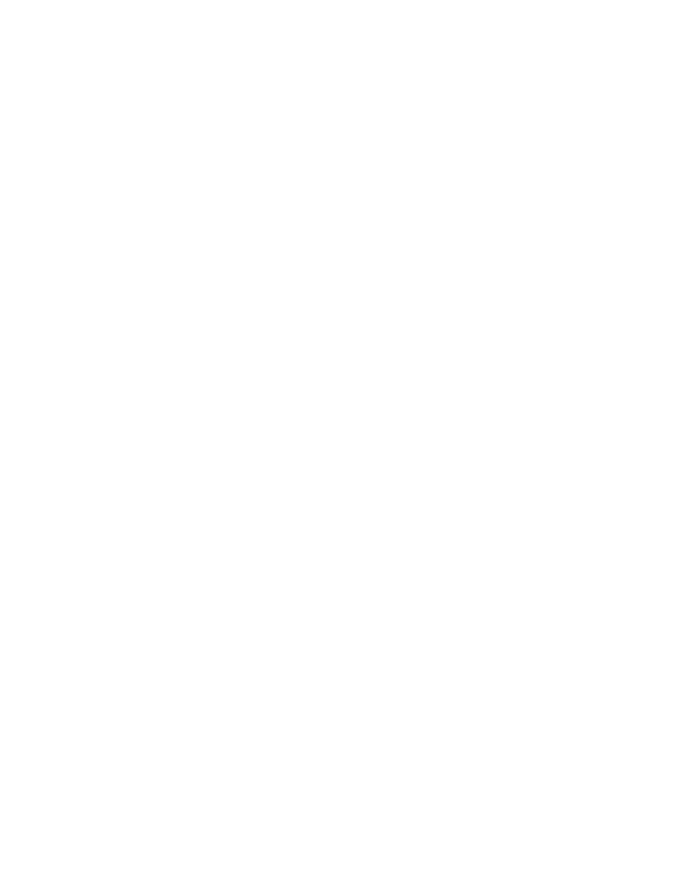What is the name of the photographer who took the shot for Purple Fashion?
Based on the visual content, answer with a single word or a brief phrase.

Katja Rahlwes